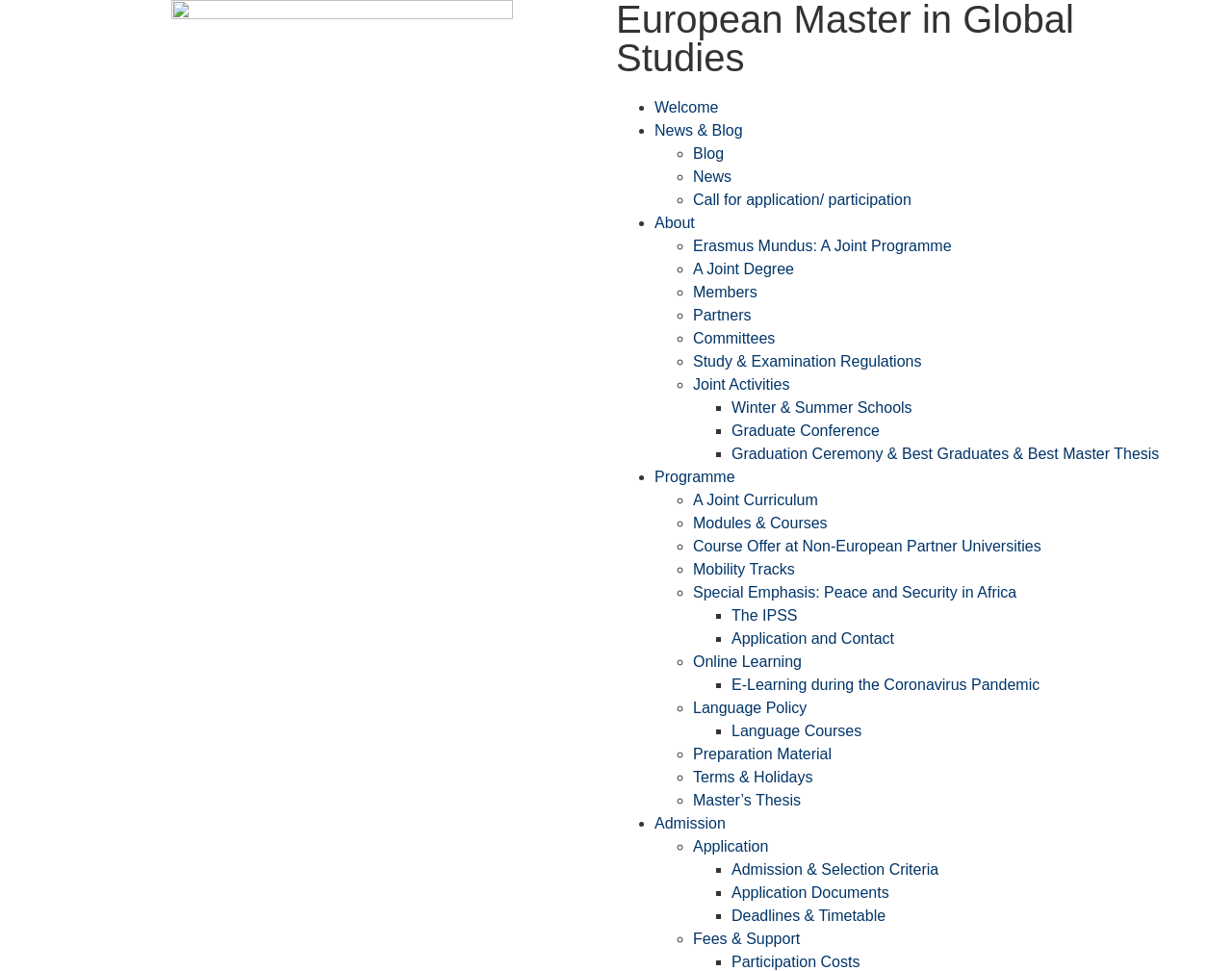Please mark the clickable region by giving the bounding box coordinates needed to complete this instruction: "Click on the 'Fees & Support' link".

[0.562, 0.958, 0.649, 0.975]